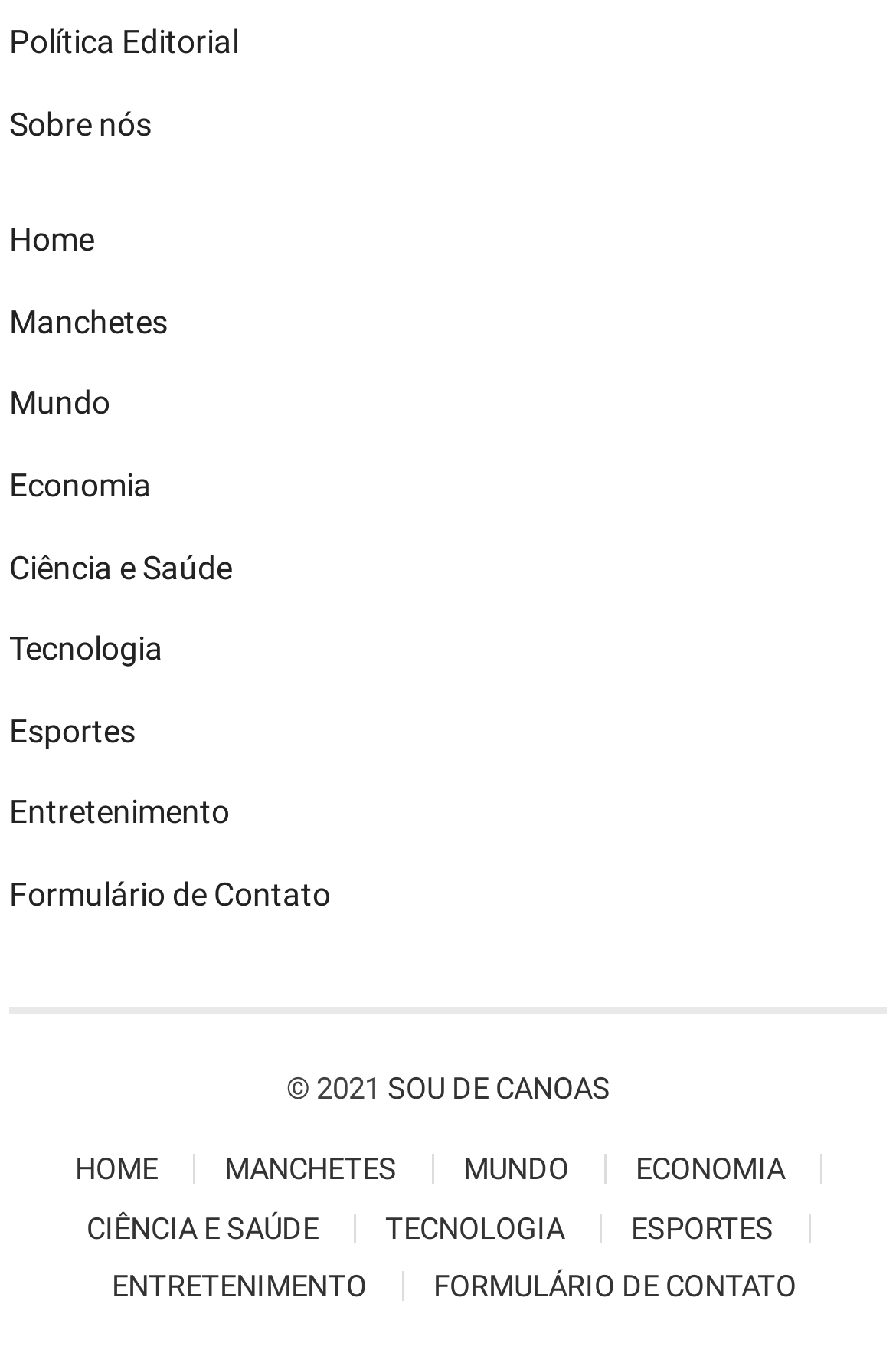Extract the bounding box coordinates for the UI element described as: "Formulário de Contato".

[0.01, 0.642, 0.369, 0.669]